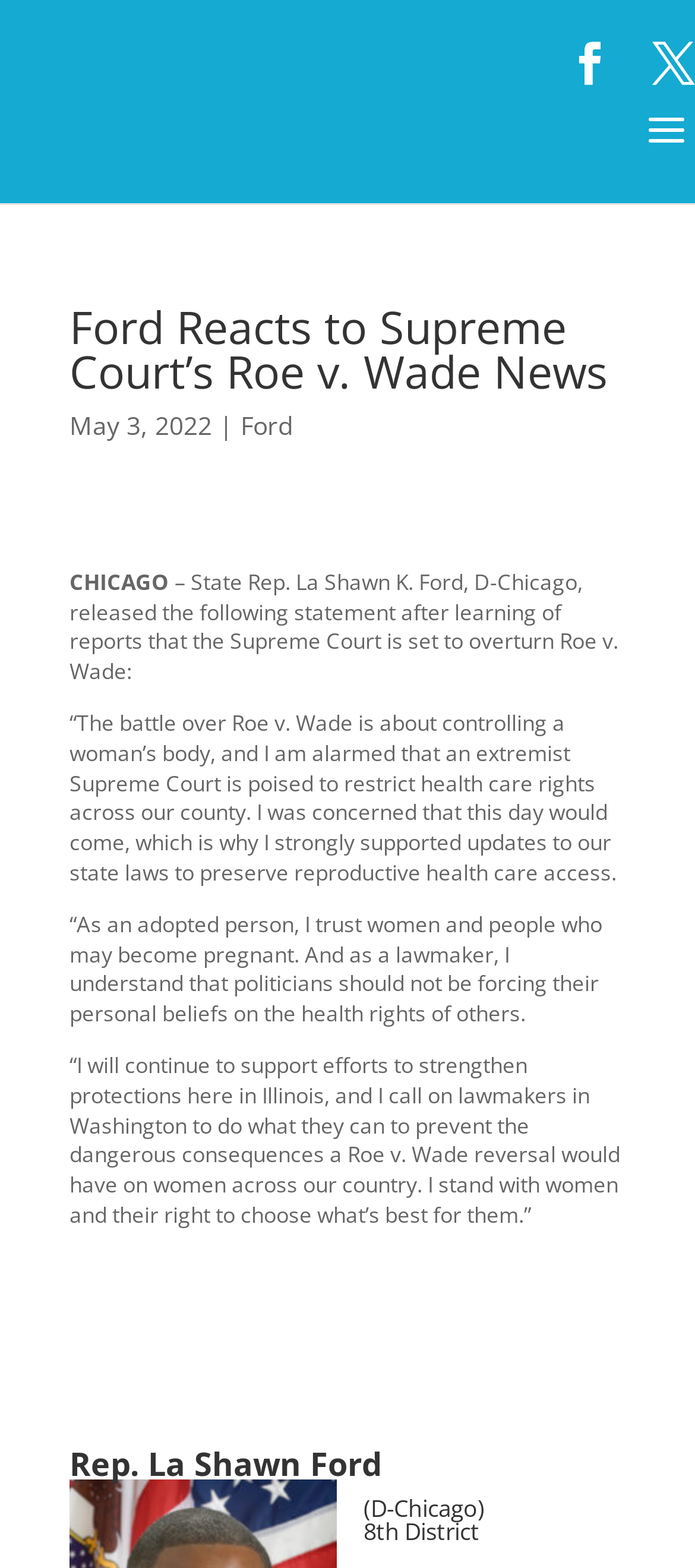Summarize the contents and layout of the webpage in detail.

The webpage appears to be a news article or press release about Ford's reaction to the Supreme Court's Roe v. Wade news. At the top, there are two links, likely social media sharing icons, positioned on the right side of the page. Below these icons, the main title "Ford Reacts to Supreme Court’s Roe v. Wade News" is prominently displayed.

Under the title, there is a date "May 3, 2022" followed by a vertical line and the name "Ford". The location "CHICAGO" is displayed on the left side, and a statement from State Rep. La Shawn K. Ford, D-Chicago, is quoted in the main content area. The statement is divided into three paragraphs, expressing concerns about the potential overturning of Roe v. Wade and the importance of preserving reproductive health care access.

At the bottom of the page, there are two headings, one displaying "Rep. La Shawn Ford" and the other displaying "(D-Chicago) 8th District", likely indicating the author or source of the statement. Overall, the webpage has a simple layout, with a focus on presenting the statement and reaction from Ford.